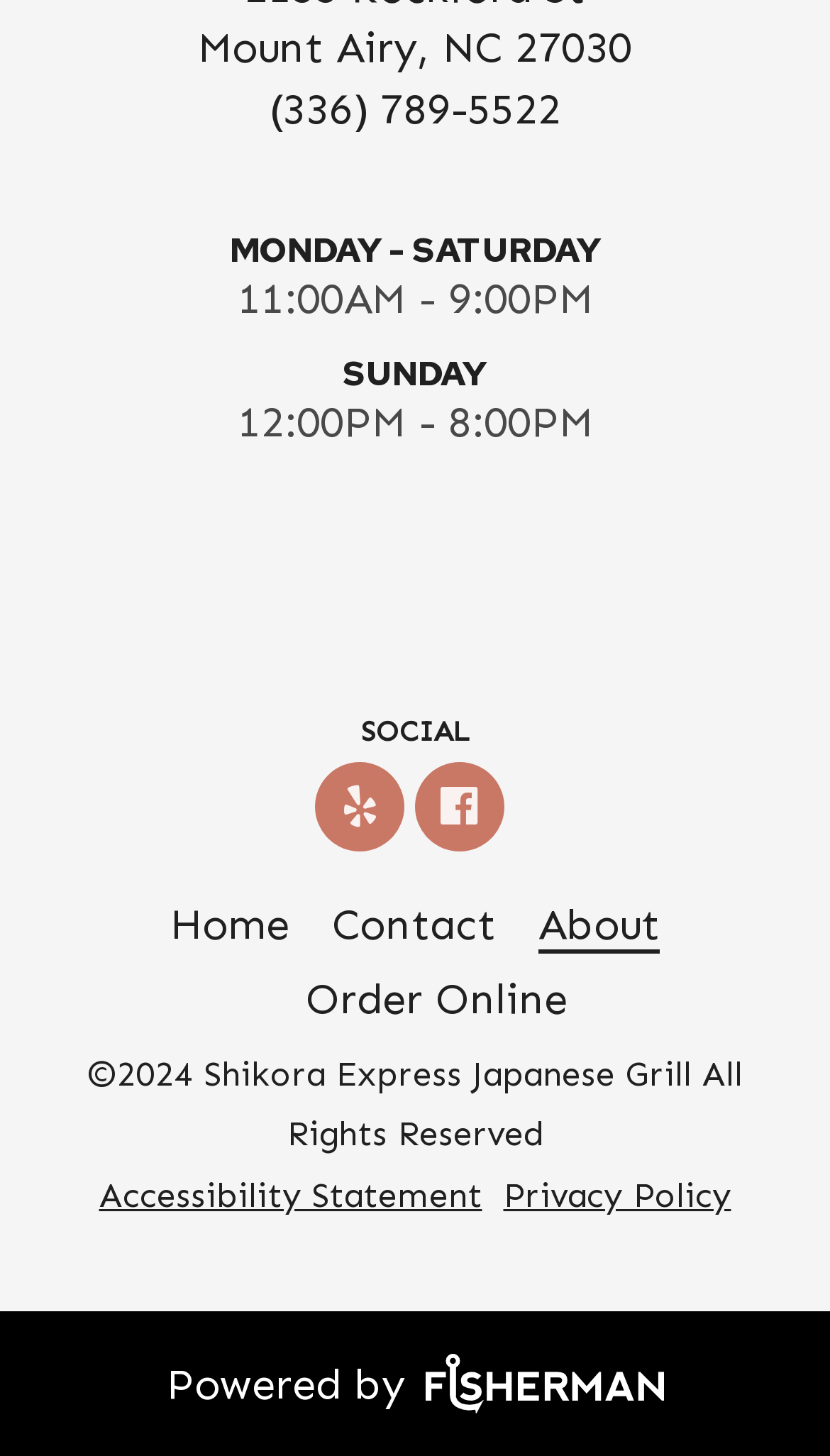Provide the bounding box coordinates of the HTML element described as: "Accessibility Statement". The bounding box coordinates should be four float numbers between 0 and 1, i.e., [left, top, right, bottom].

[0.119, 0.807, 0.581, 0.834]